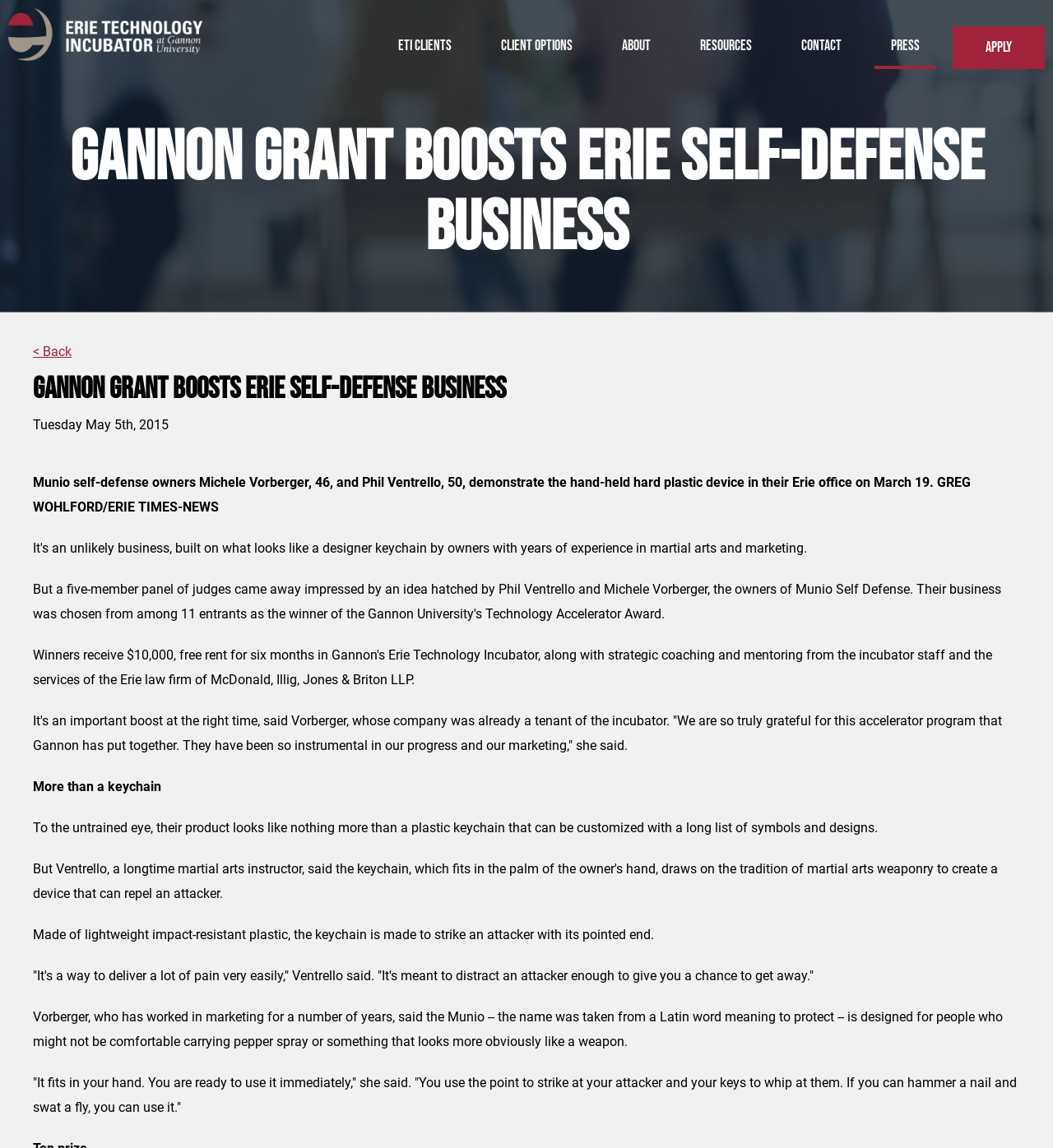Using the webpage screenshot, find the UI element described by < Back. Provide the bounding box coordinates in the format (top-left x, top-left y, bottom-right x, bottom-right y), ensuring all values are floating point numbers between 0 and 1.

[0.031, 0.299, 0.068, 0.313]